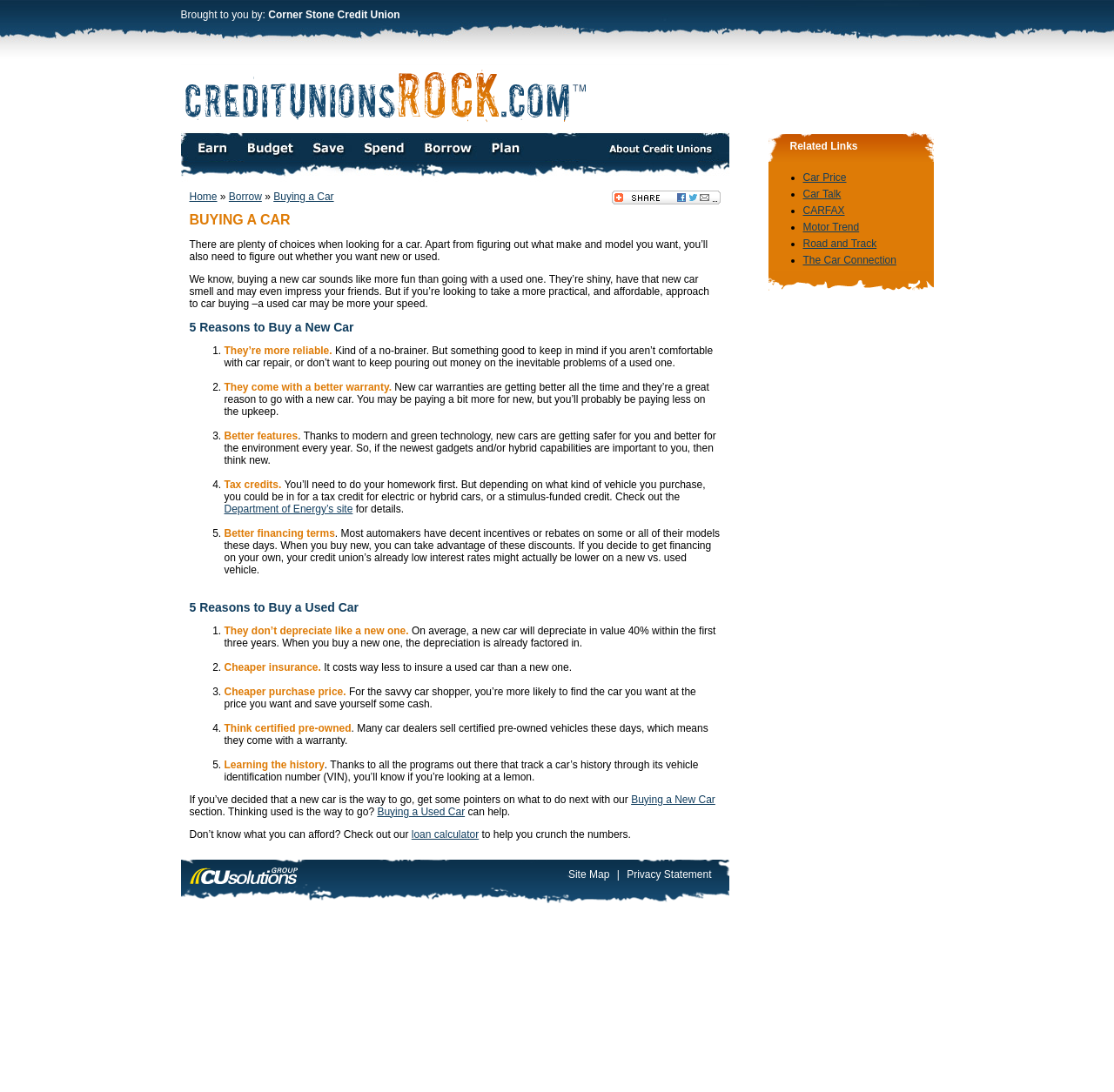What is the benefit of buying a certified pre-owned vehicle?
Answer with a single word or phrase, using the screenshot for reference.

It comes with a warranty